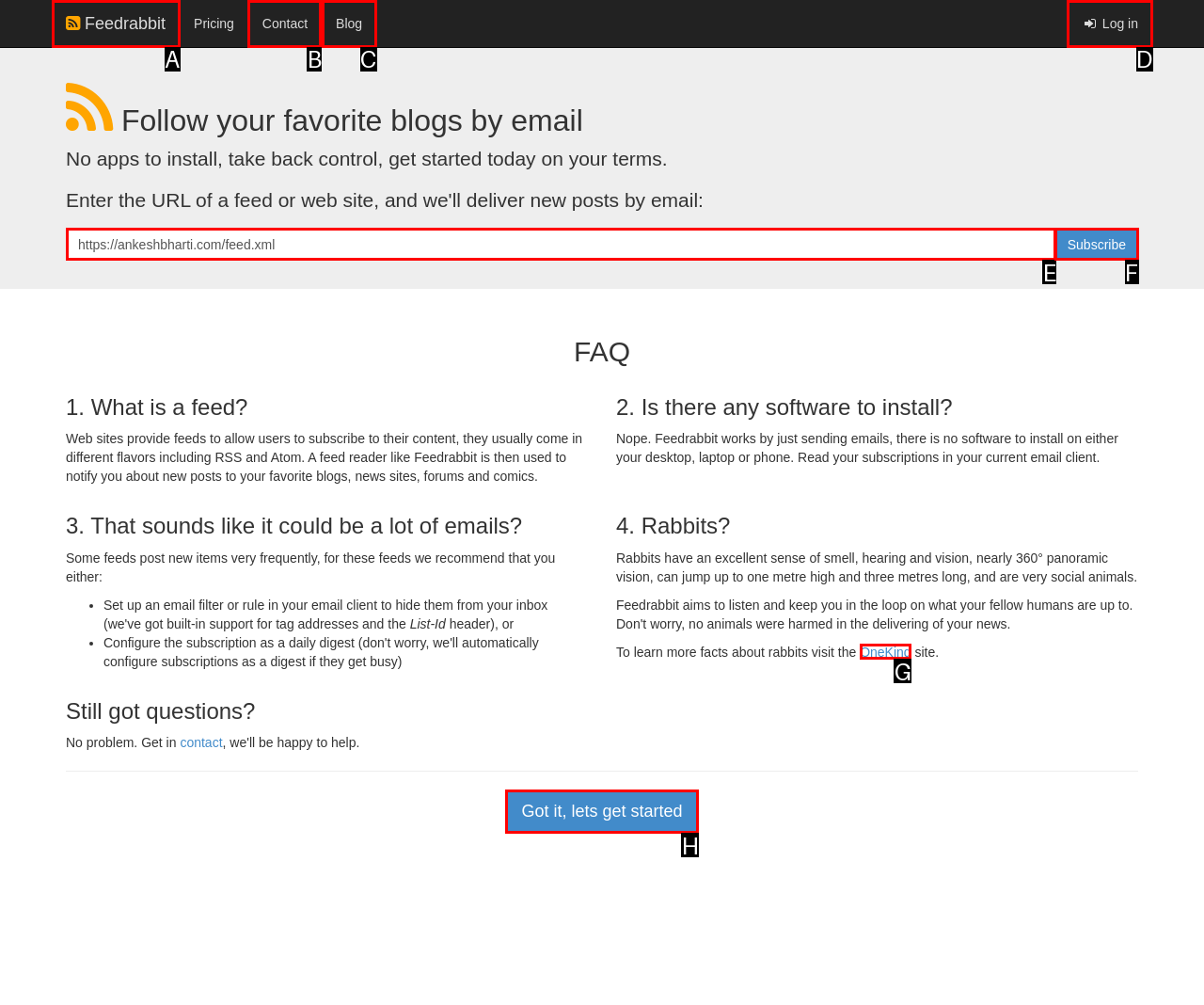Please identify the correct UI element to click for the task: Click on the 'Contact' link Respond with the letter of the appropriate option.

B